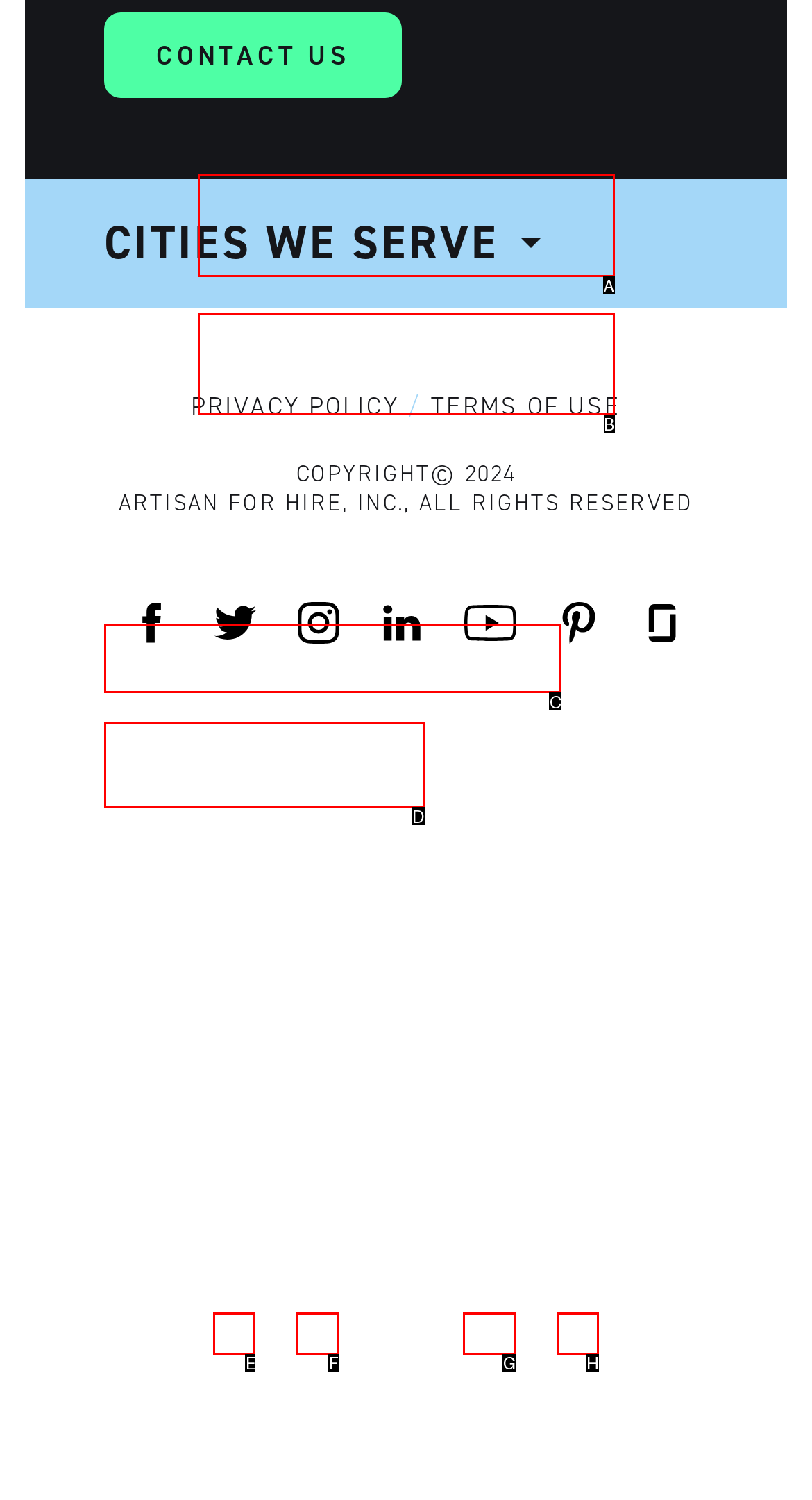Given the element description: YouTube, choose the HTML element that aligns with it. Indicate your choice with the corresponding letter.

G